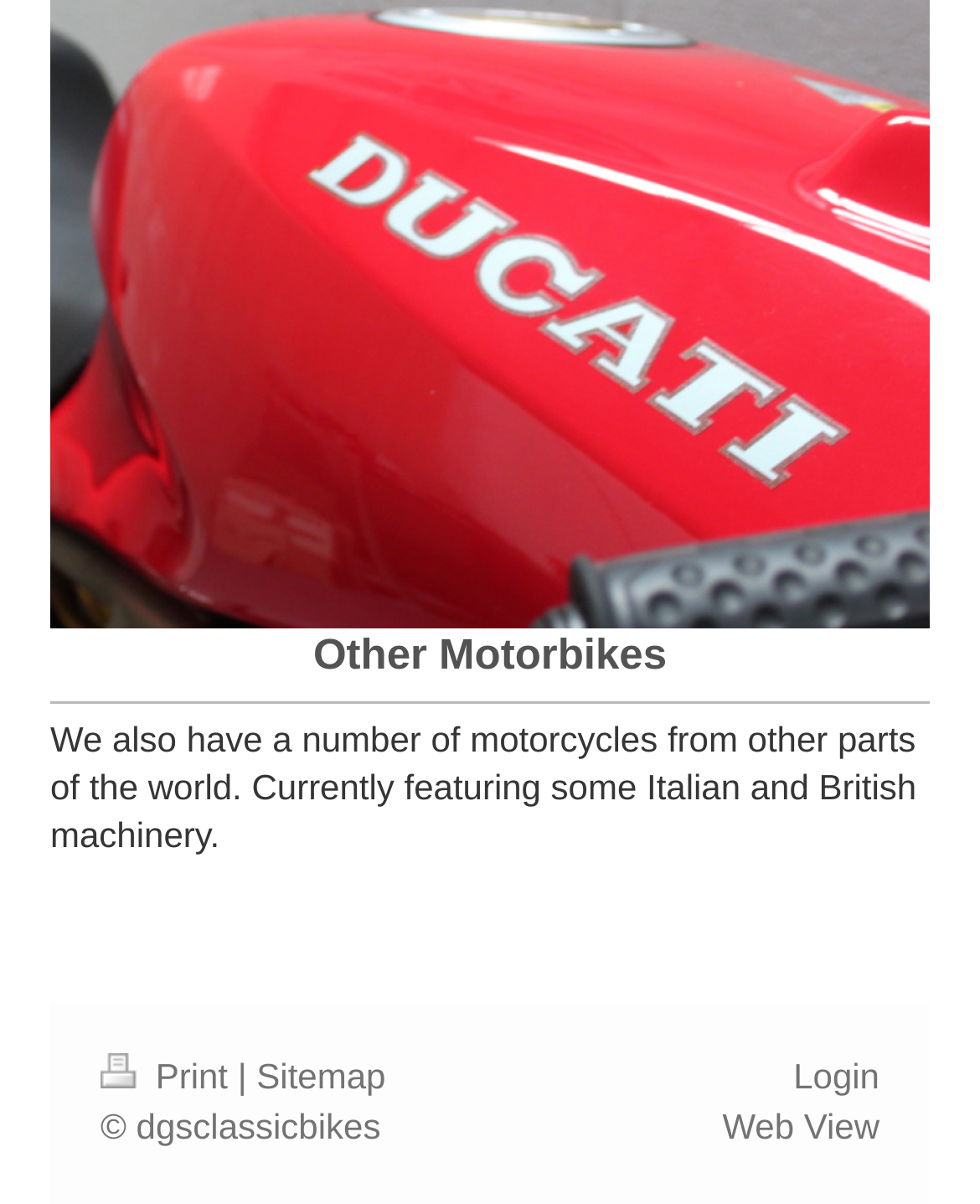Give a one-word or short-phrase answer to the following question: 
What is the main topic of the webpage?

Motorcycles